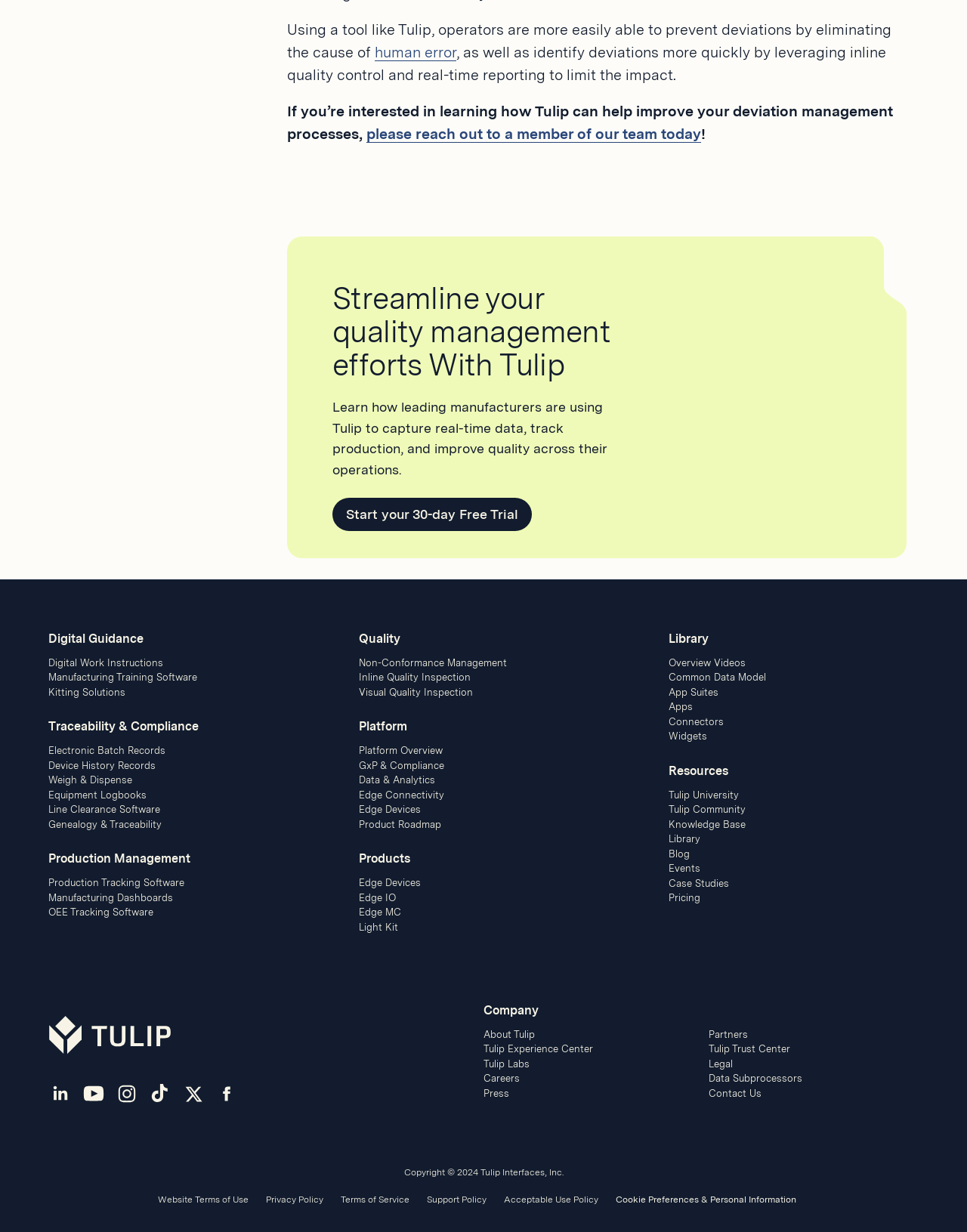Determine the bounding box coordinates of the region I should click to achieve the following instruction: "Start a 30-day free trial". Ensure the bounding box coordinates are four float numbers between 0 and 1, i.e., [left, top, right, bottom].

[0.344, 0.404, 0.55, 0.431]